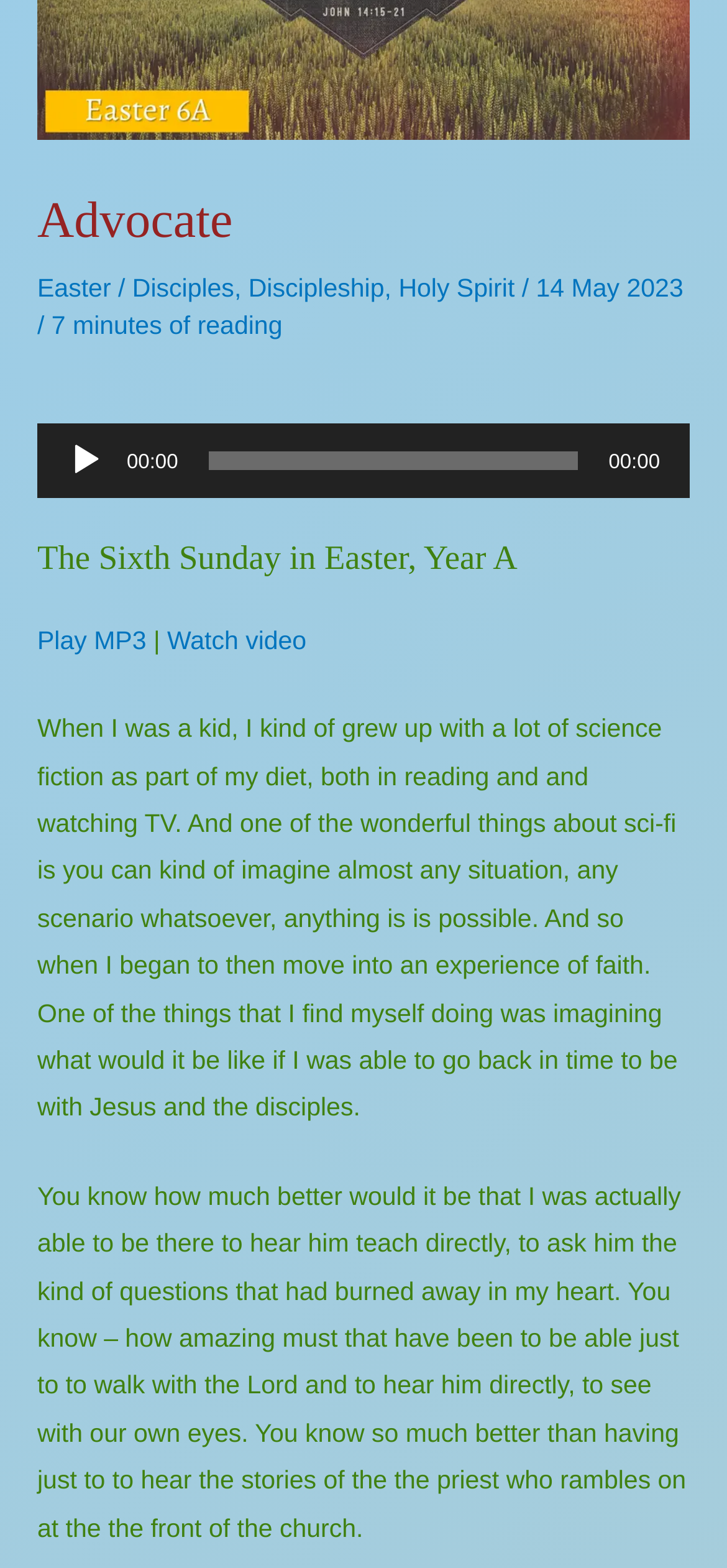Locate the bounding box coordinates of the UI element described by: "Watch video". The bounding box coordinates should consist of four float numbers between 0 and 1, i.e., [left, top, right, bottom].

[0.23, 0.4, 0.422, 0.417]